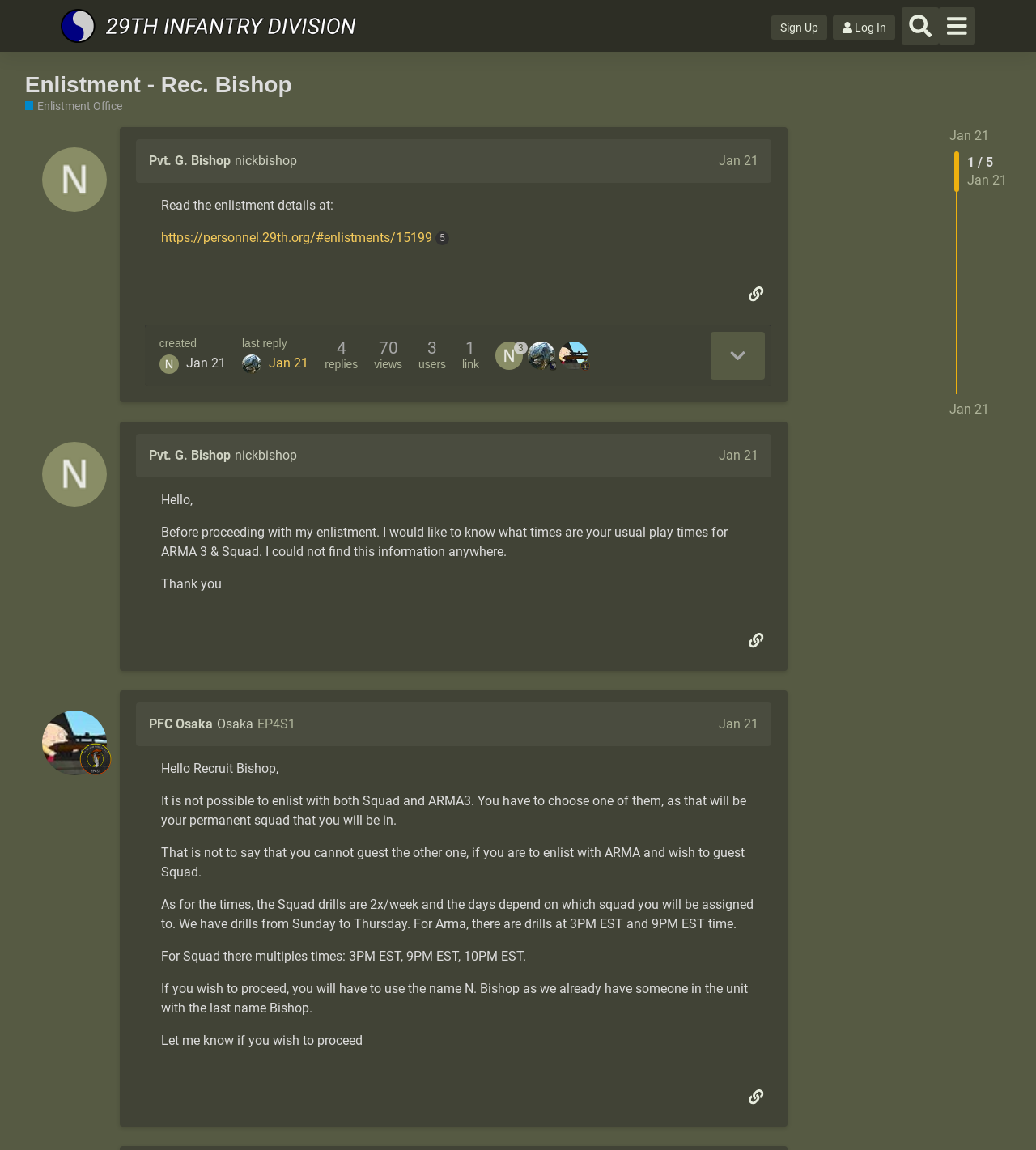Refer to the screenshot and answer the following question in detail:
How many replies are there in the first post?

The number of replies can be found in the first post section, where it is written as 'replies 70'.